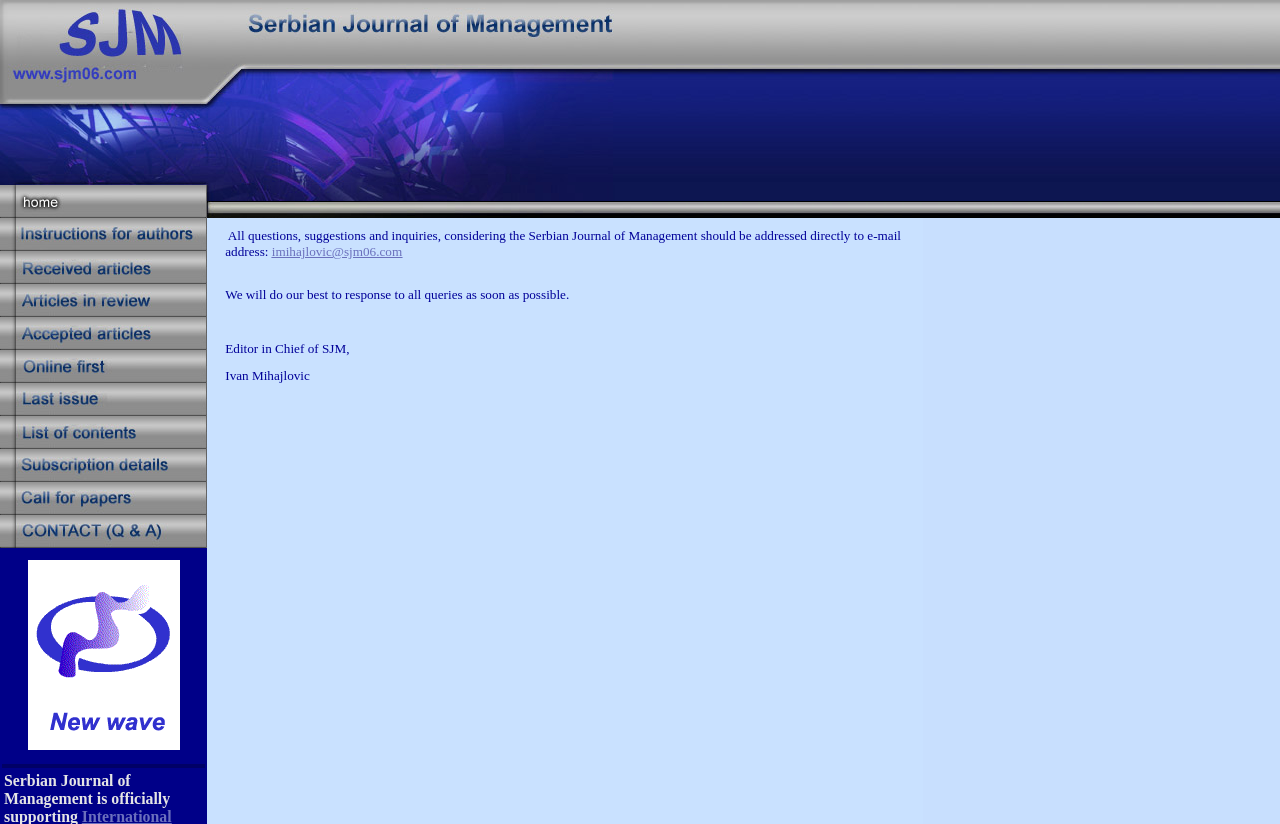Given the description of a UI element: "imihajlovic@sjm06.com", identify the bounding box coordinates of the matching element in the webpage screenshot.

[0.212, 0.296, 0.314, 0.314]